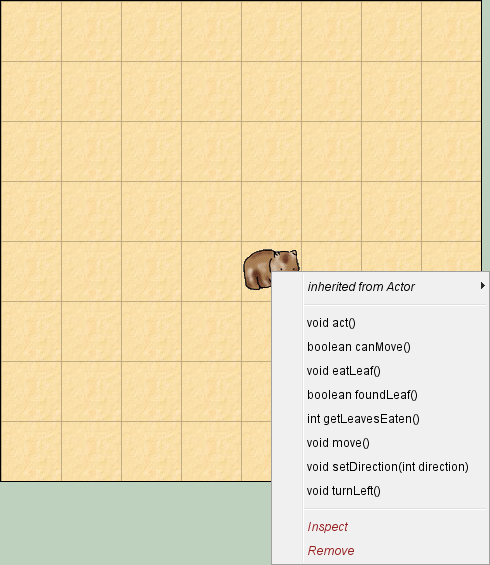What is the color of the grid?
Please answer the question as detailed as possible based on the image.

The grid in the virtual setting is light-colored, which adds a clean aesthetic to the scene and helps to emphasize the wombat as the focal point.